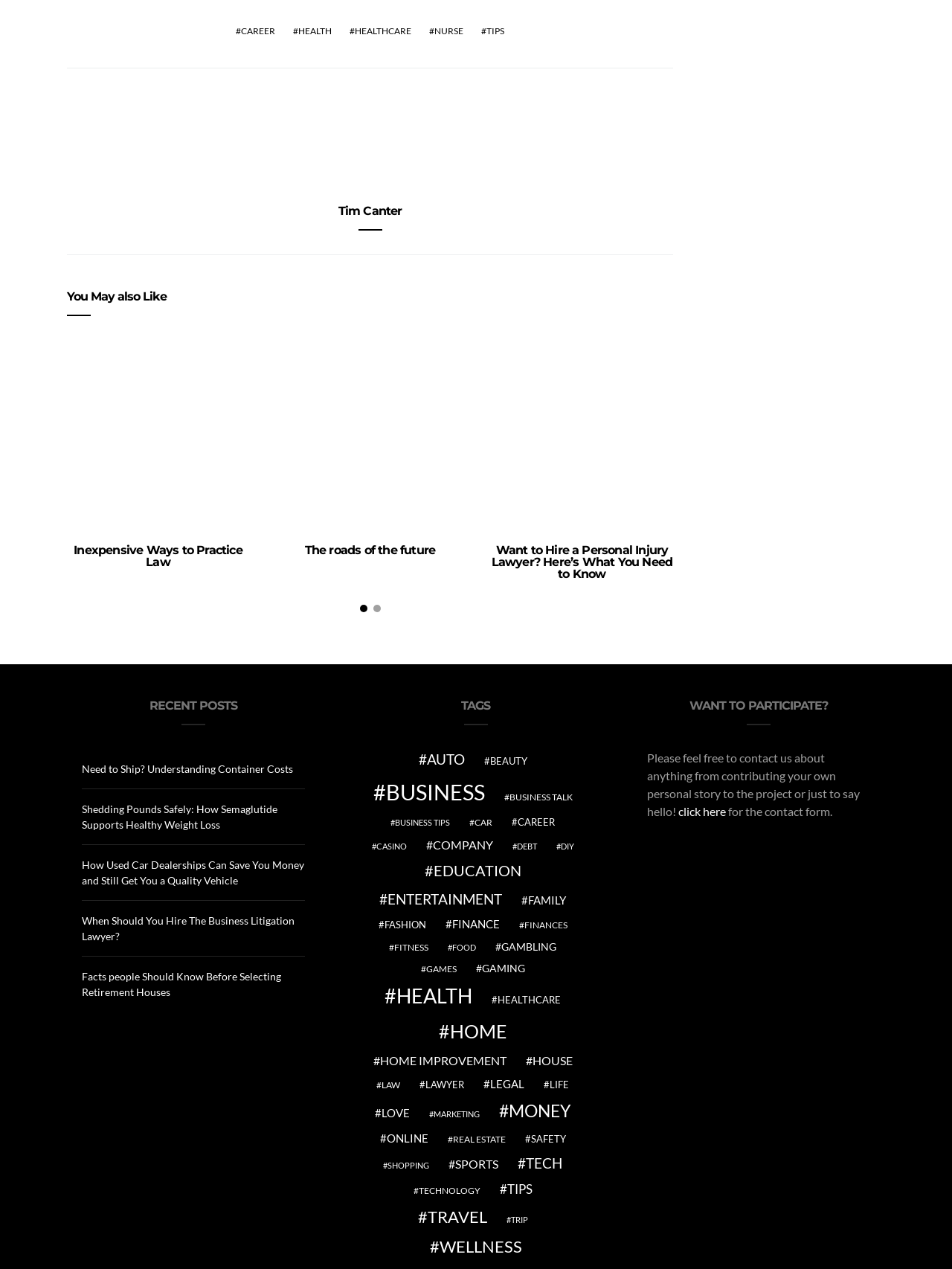Please specify the bounding box coordinates of the element that should be clicked to execute the given instruction: 'Read the article 'Want to Hire a Personal Injury Lawyer? Here’s What You Need to Know''. Ensure the coordinates are four float numbers between 0 and 1, expressed as [left, top, right, bottom].

[0.516, 0.428, 0.706, 0.458]